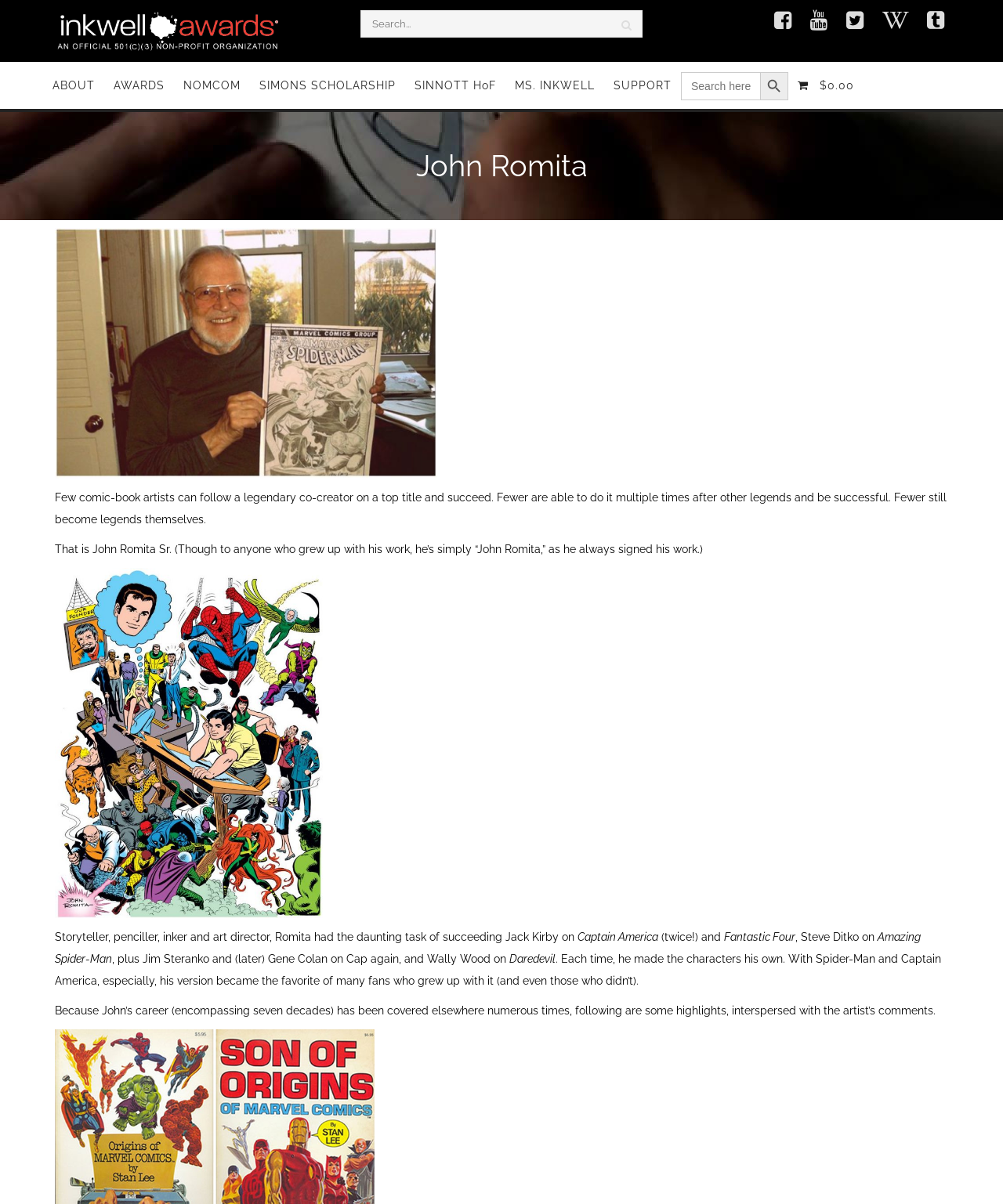Could you highlight the region that needs to be clicked to execute the instruction: "Click on John Romita's profile"?

[0.055, 0.126, 0.945, 0.15]